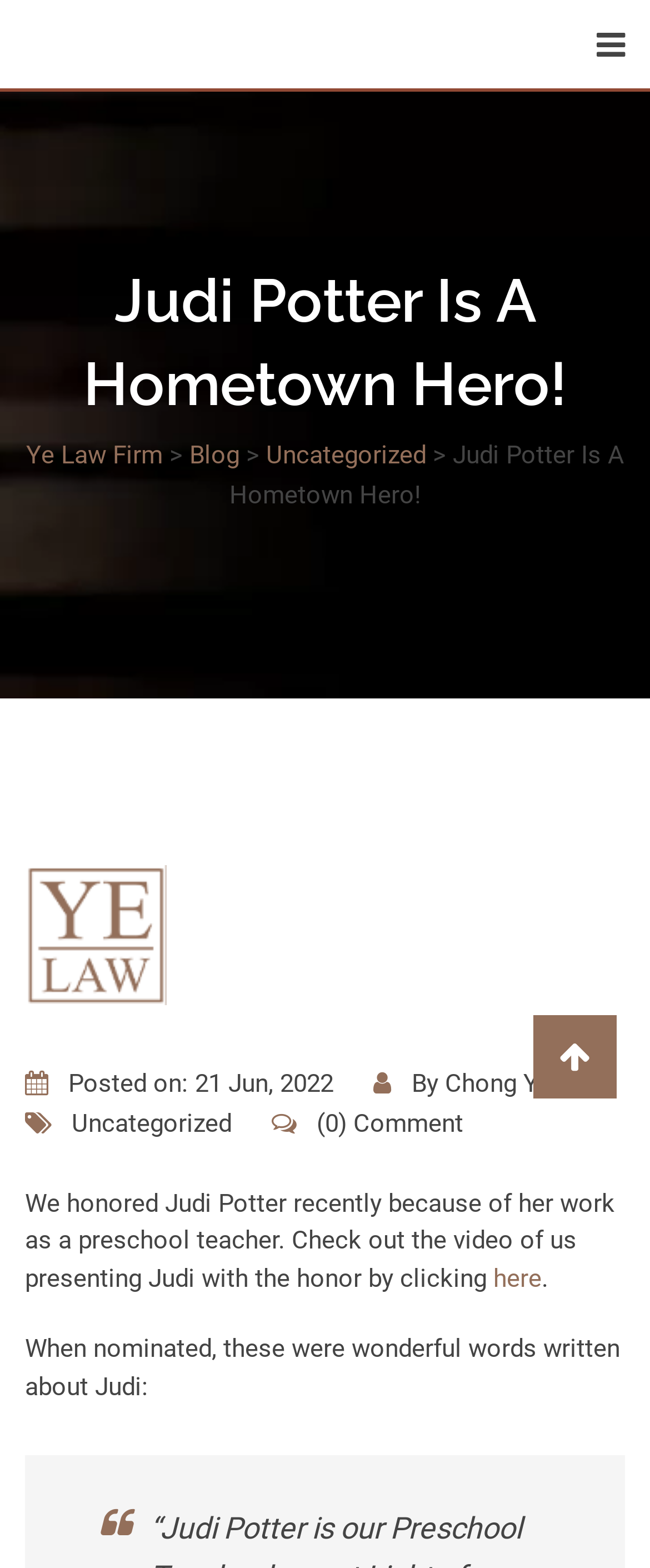Find the bounding box of the UI element described as: "alt="Ye Law Firm"". The bounding box coordinates should be given as four float values between 0 and 1, i.e., [left, top, right, bottom].

[0.0, 0.018, 0.194, 0.037]